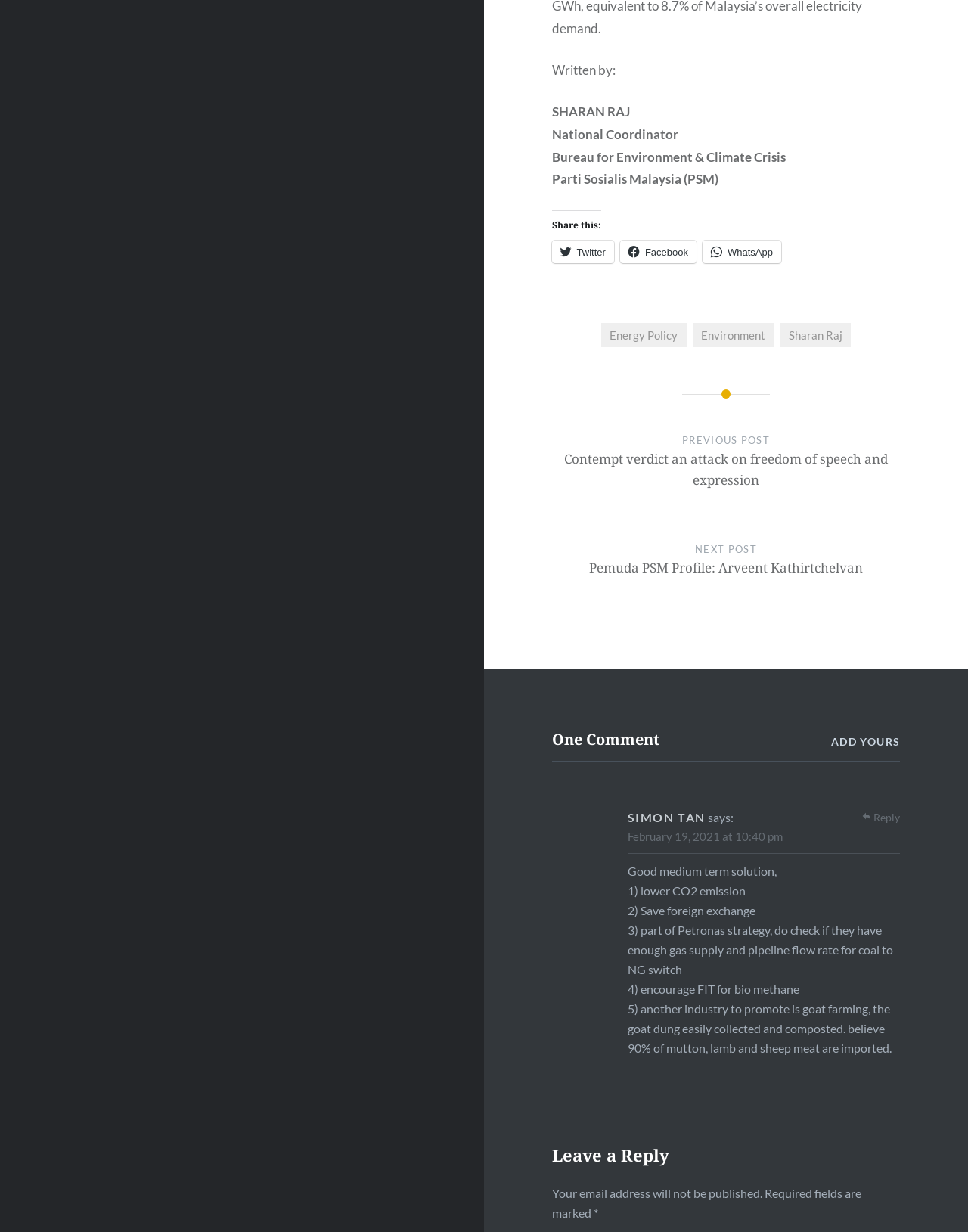Can you find the bounding box coordinates for the element that needs to be clicked to execute this instruction: "Leave a reply"? The coordinates should be given as four float numbers between 0 and 1, i.e., [left, top, right, bottom].

[0.57, 0.928, 0.93, 0.947]